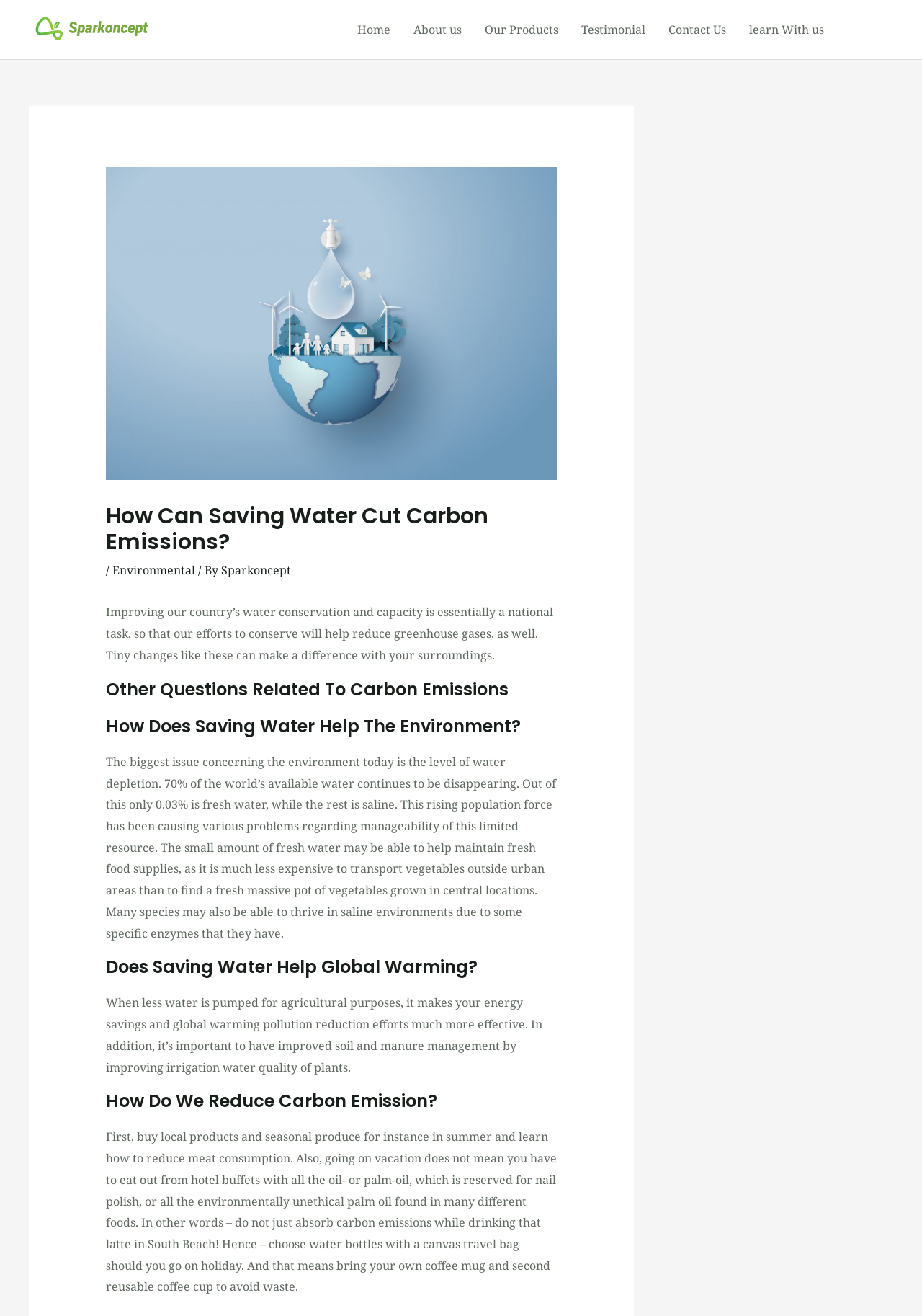Can you show the bounding box coordinates of the region to click on to complete the task described in the instruction: "Click on the About us link"?

[0.436, 0.0, 0.513, 0.045]